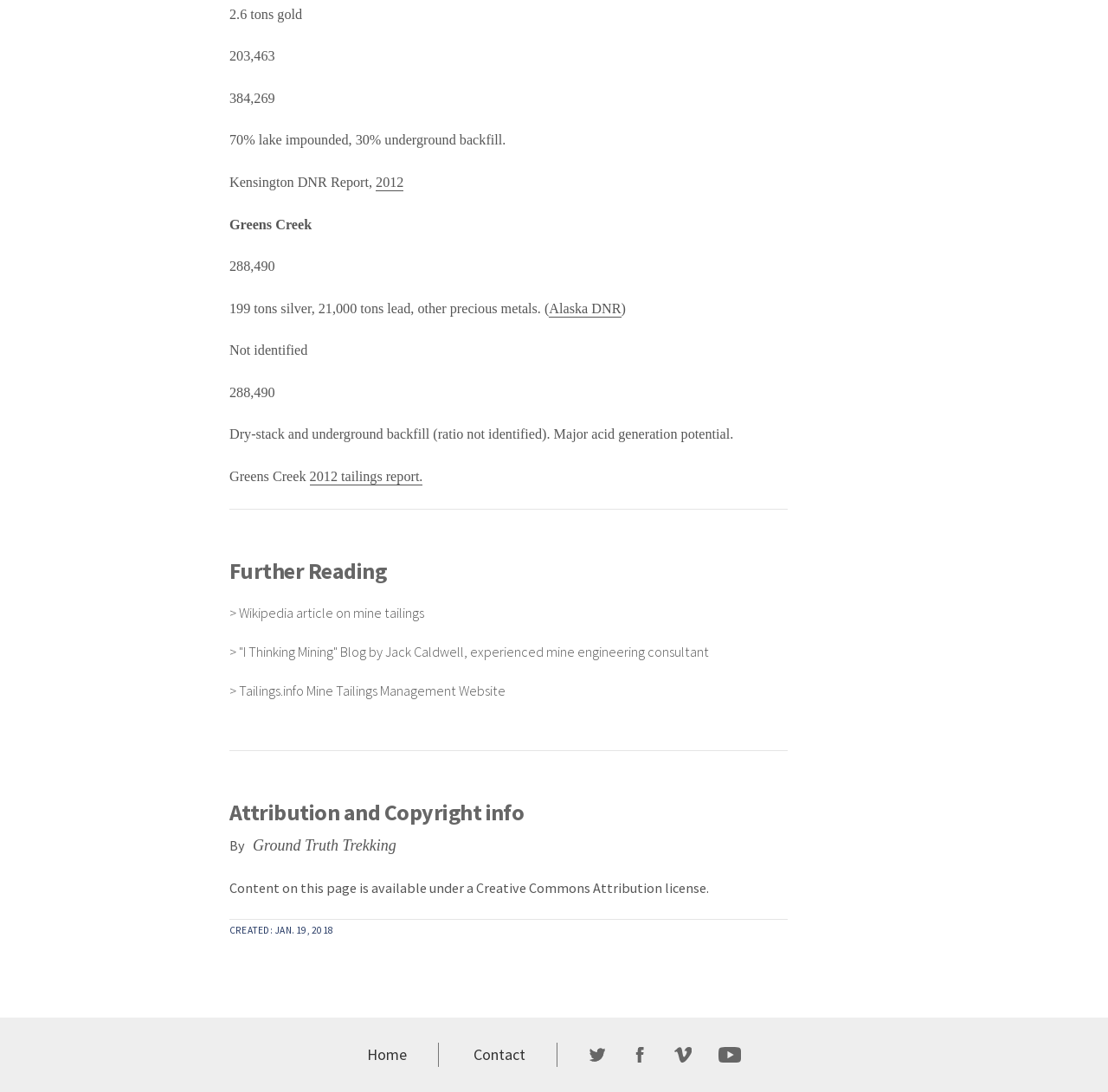Identify the bounding box coordinates of the clickable region necessary to fulfill the following instruction: "Click on 'Home'". The bounding box coordinates should be four float numbers between 0 and 1, i.e., [left, top, right, bottom].

[0.331, 0.956, 0.367, 0.974]